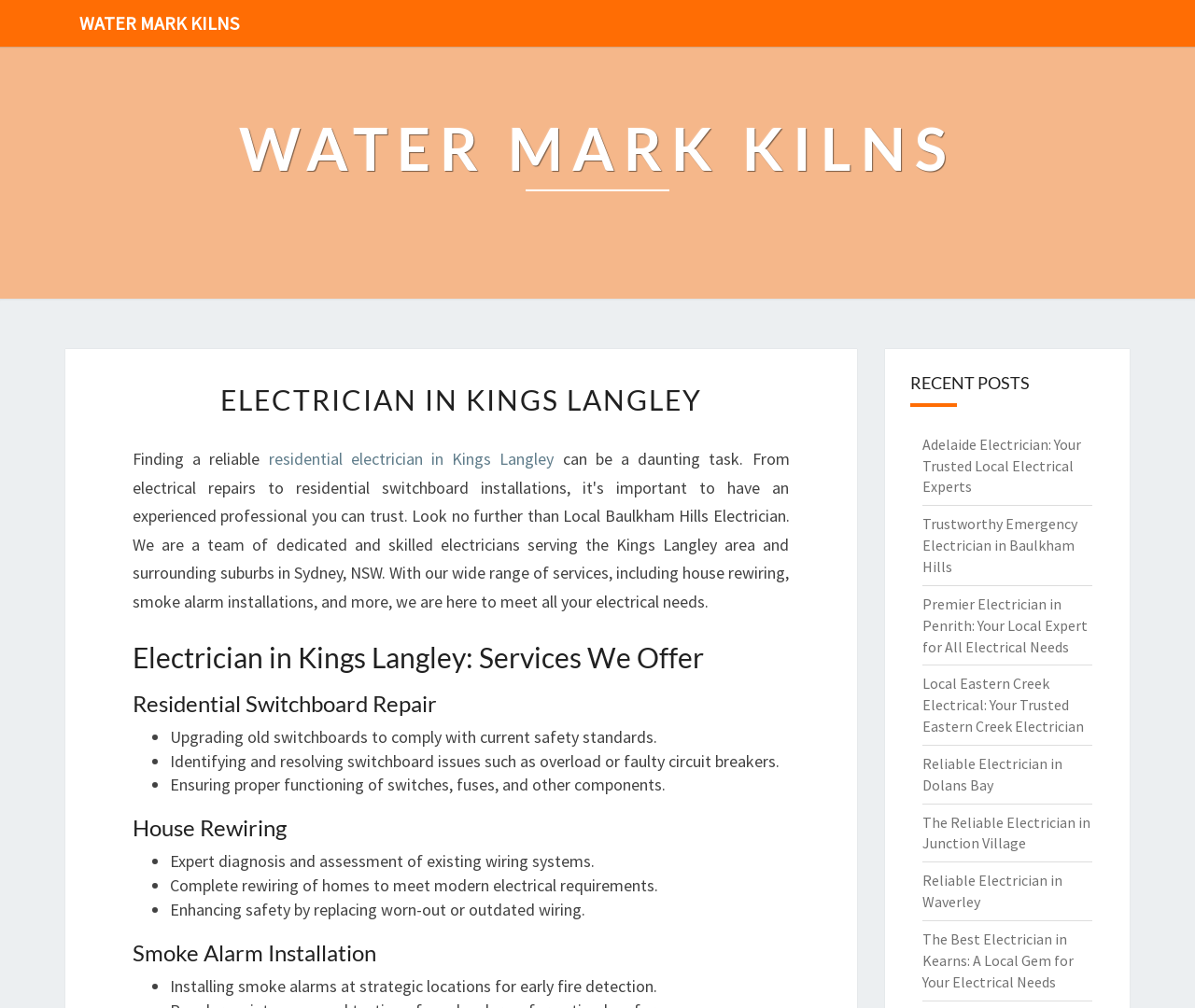Articulate a complete and detailed caption of the webpage elements.

The webpage is about an electrician service in Kings Langley, with a focus on residential electrical services. At the top, there are two links to "WATER MARK KILNS" with different sizes, one smaller and one larger. Below the larger link, there is a header section with the title "ELECTRICIAN IN KINGS LANGLEY" in bold font, followed by a brief introduction to the service, "Finding a reliable residential electrician in Kings Langley can be a daunting task."

The main content of the page is divided into sections, each with a heading describing a specific service offered by the electrician. The first section is "Electrician in Kings Langley: Services We Offer", which lists three services: "Residential Switchboard Repair", "House Rewiring", and "Smoke Alarm Installation". Each of these services has a list of bullet points describing the specific tasks involved, such as upgrading old switchboards, identifying and resolving switchboard issues, and installing smoke alarms.

On the right side of the page, there is a section titled "RECENT POSTS" with seven links to recent articles or blog posts, each with a title describing a specific electrical service or location, such as "Adelaide Electrician: Your Trusted Local Electrical Experts" or "Reliable Electrician in Dolans Bay".